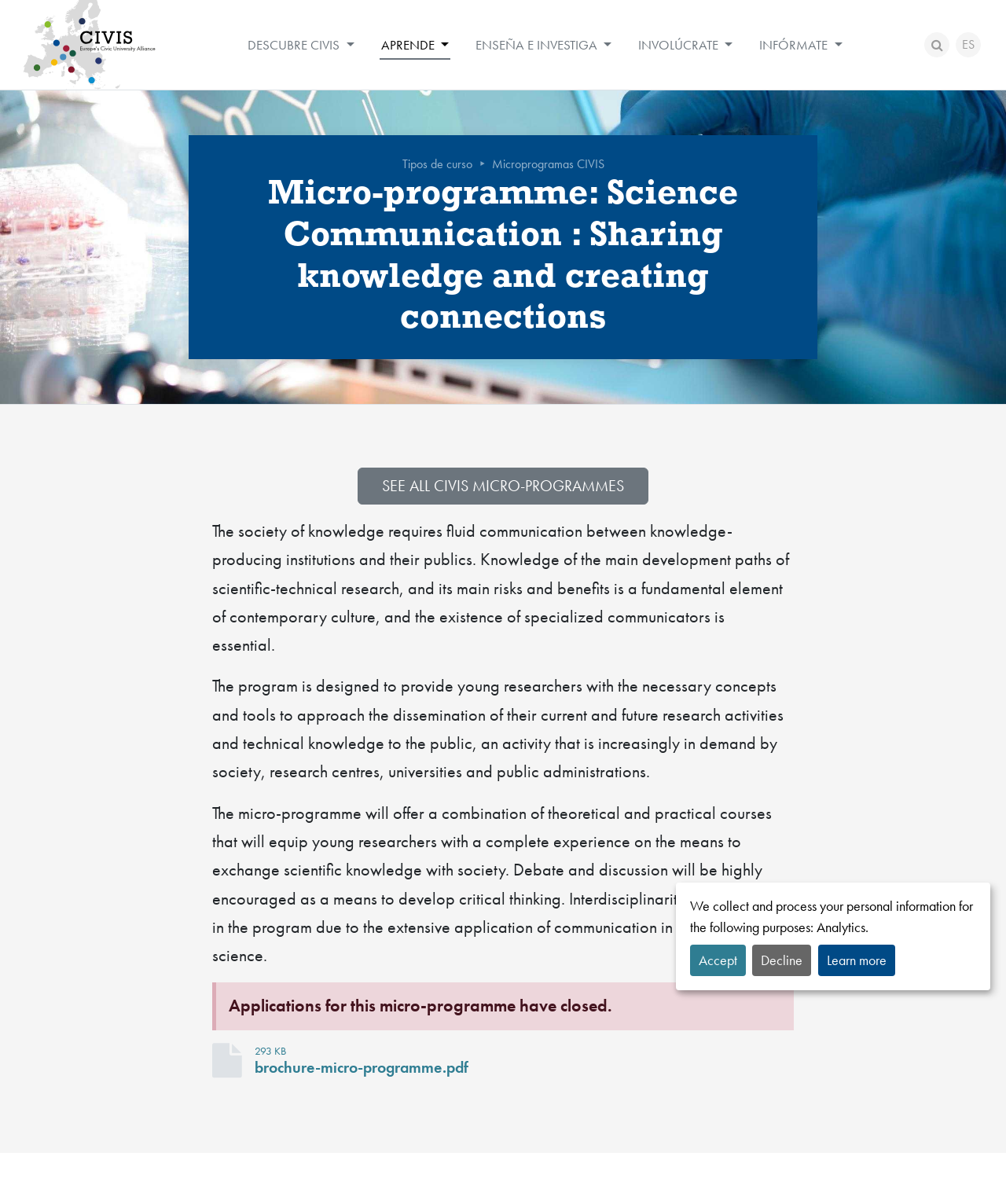Based on the visual content of the image, answer the question thoroughly: What is the purpose of the micro-programme?

Based on the webpage content, the micro-programme is designed to provide young researchers with the necessary concepts and tools to approach the dissemination of their current and future research activities and technical knowledge to the public. This implies that the purpose of the micro-programme is to share knowledge between knowledge-producing institutions and their publics.